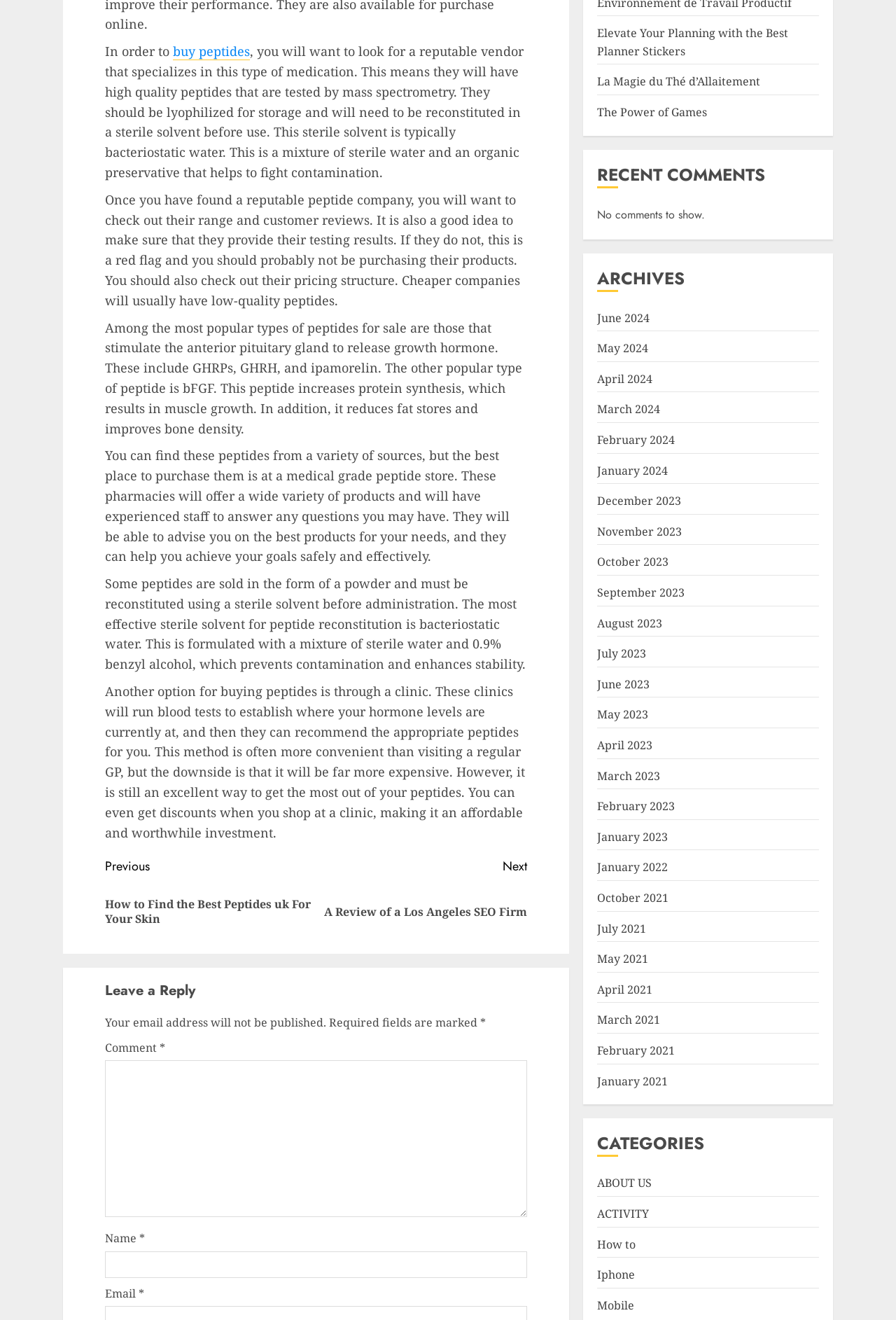Find the bounding box coordinates for the HTML element described as: "parent_node: Comment * name="comment"". The coordinates should consist of four float values between 0 and 1, i.e., [left, top, right, bottom].

[0.117, 0.803, 0.588, 0.922]